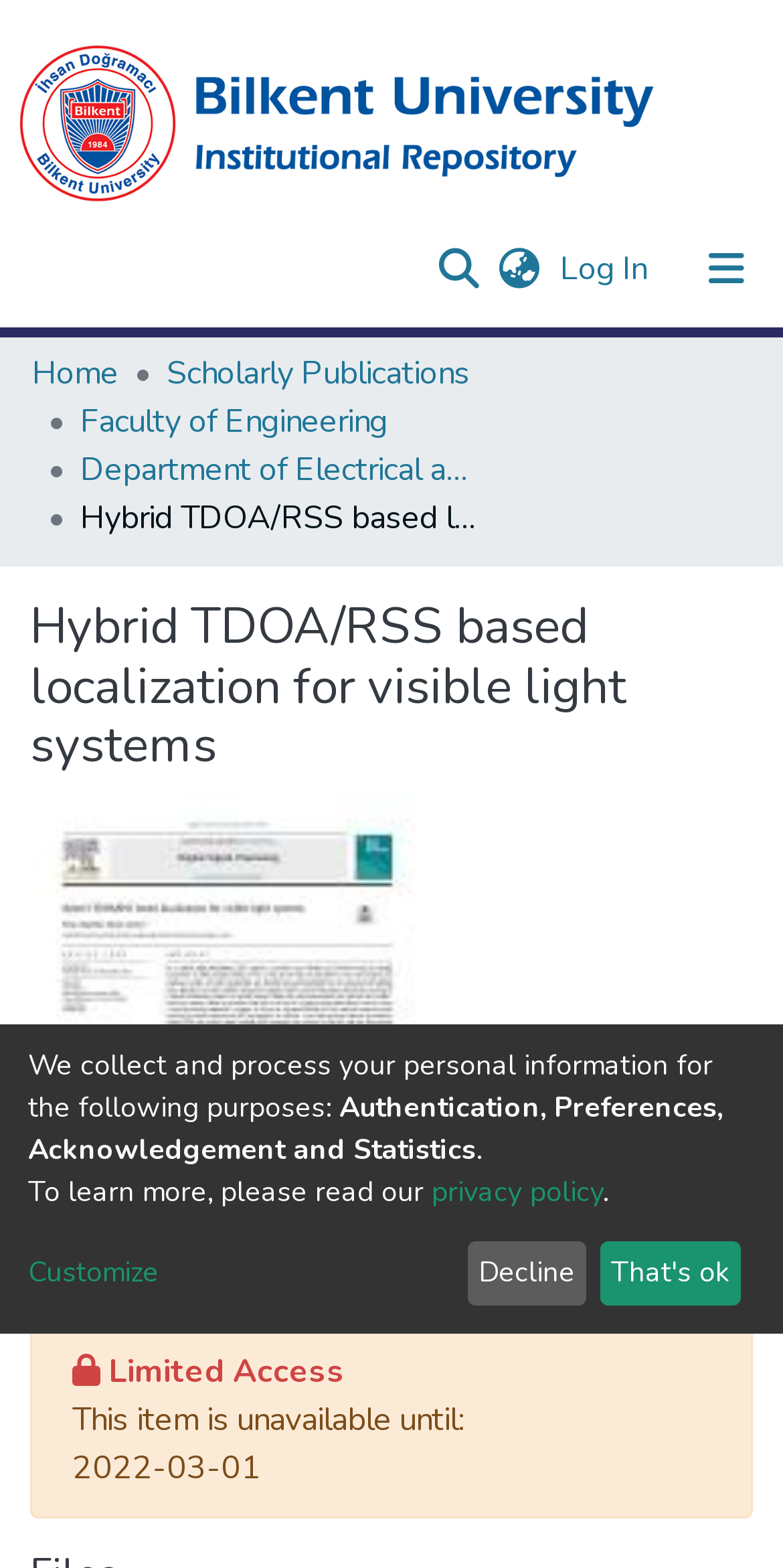Determine the bounding box coordinates for the UI element with the following description: "All of BUIR". The coordinates should be four float numbers between 0 and 1, represented as [left, top, right, bottom].

[0.041, 0.26, 0.959, 0.311]